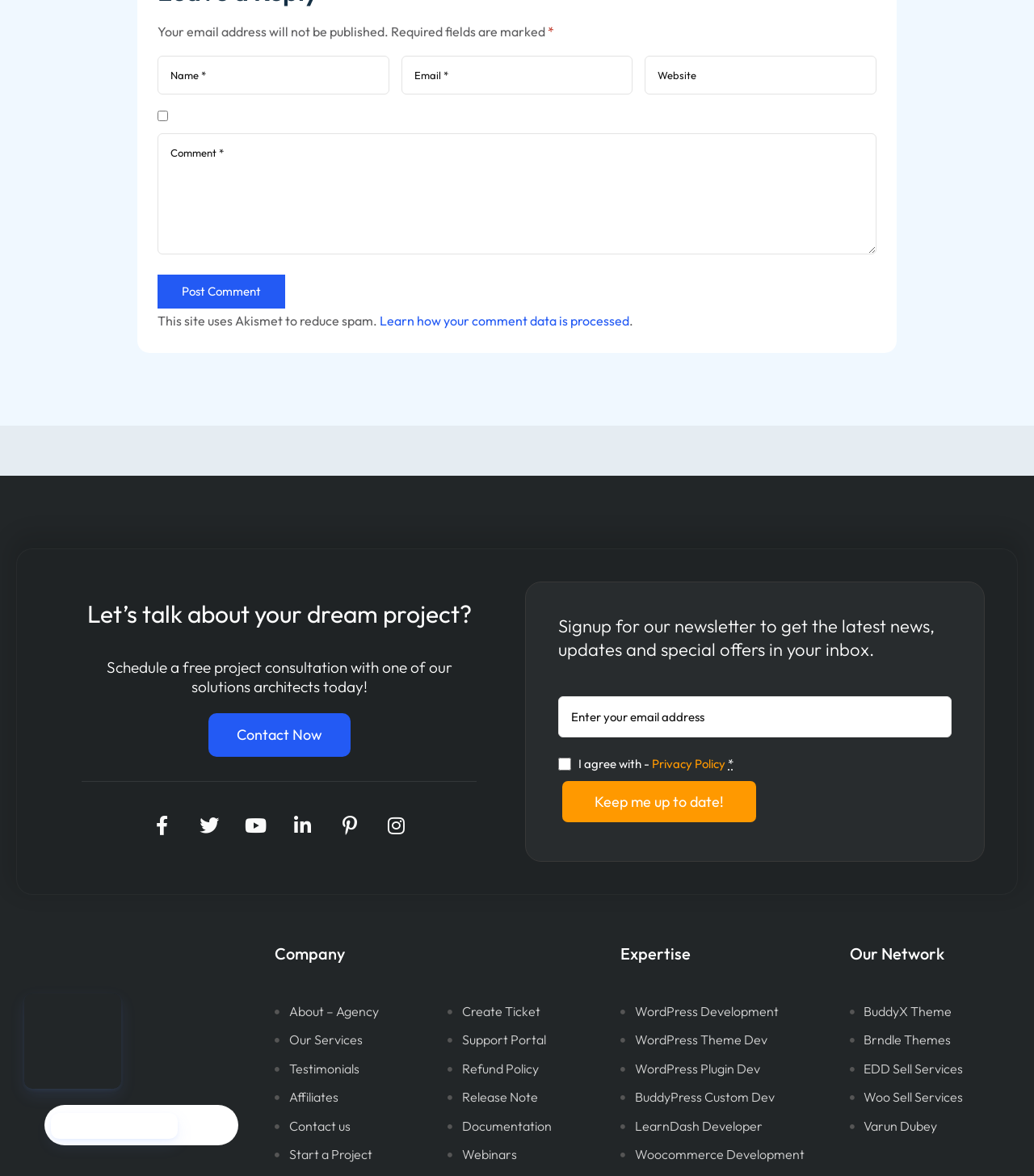Find the bounding box coordinates of the area that needs to be clicked in order to achieve the following instruction: "Learn how your comment data is processed". The coordinates should be specified as four float numbers between 0 and 1, i.e., [left, top, right, bottom].

[0.367, 0.266, 0.609, 0.28]